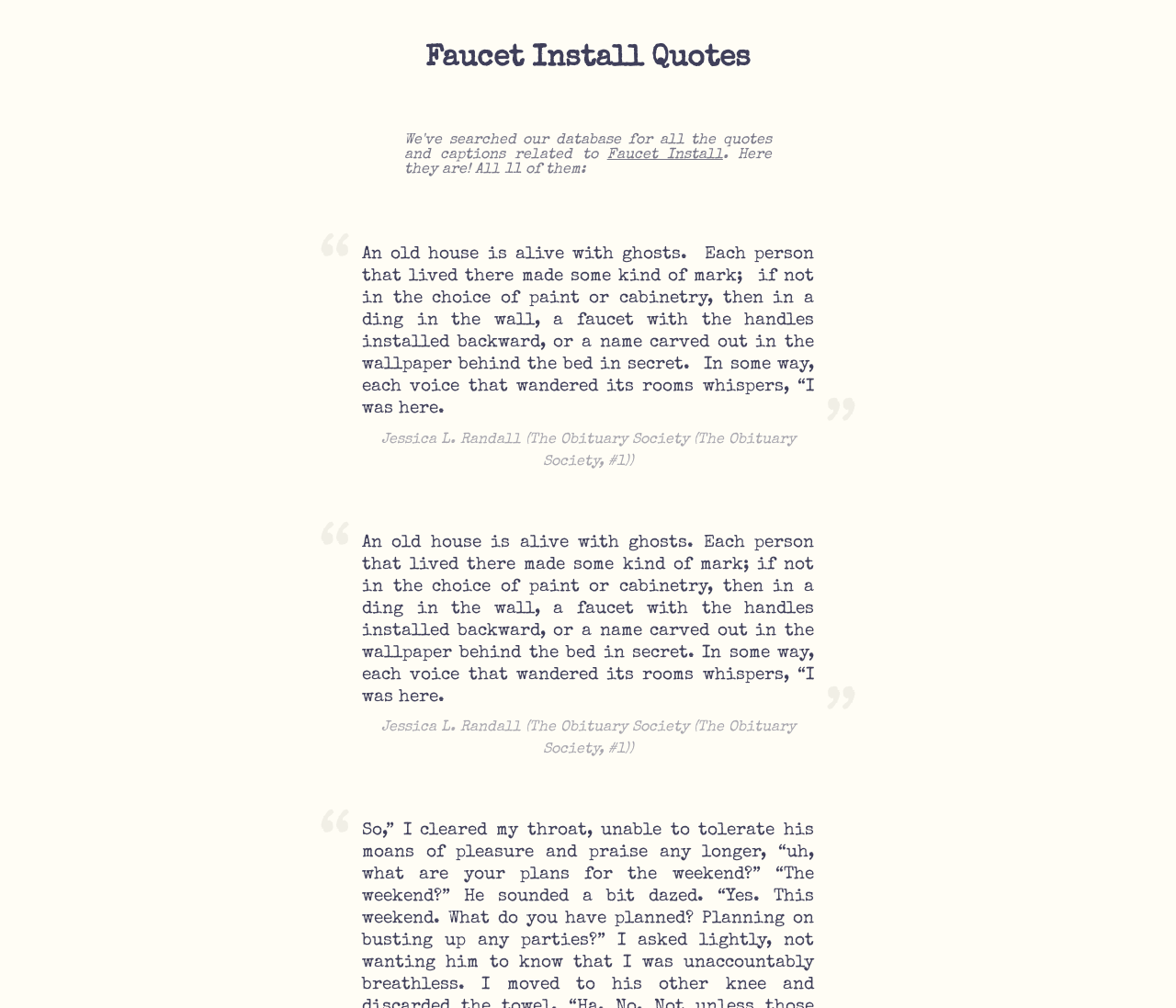Give a detailed account of the webpage, highlighting key information.

This webpage is about Faucet Install Quotes, as indicated by the heading at the top of the page. Below the heading, there is a brief introduction that says "Here they are! All 11 of them:". 

The main content of the page consists of 11 quotes, but only two are visible in this screenshot. The first quote is enclosed in double quotation marks and says "An old house is alive with ghosts. Each person that lived there made some kind of mark; if not in the choice of paint or cabinetry, then in a ding in the wall, a faucet with the handles installed backward, or a name carved out in the wallpaper behind the bed in secret. In some way, each voice that wandered its rooms whispers, “I was here." The quote is attributed to Jessica L. Randall from the book "The Obituary Society". 

The second quote is identical to the first one, positioned below the first quote. There are no images on the page. The text is organized in a clean and readable format, making it easy to focus on the quotes.